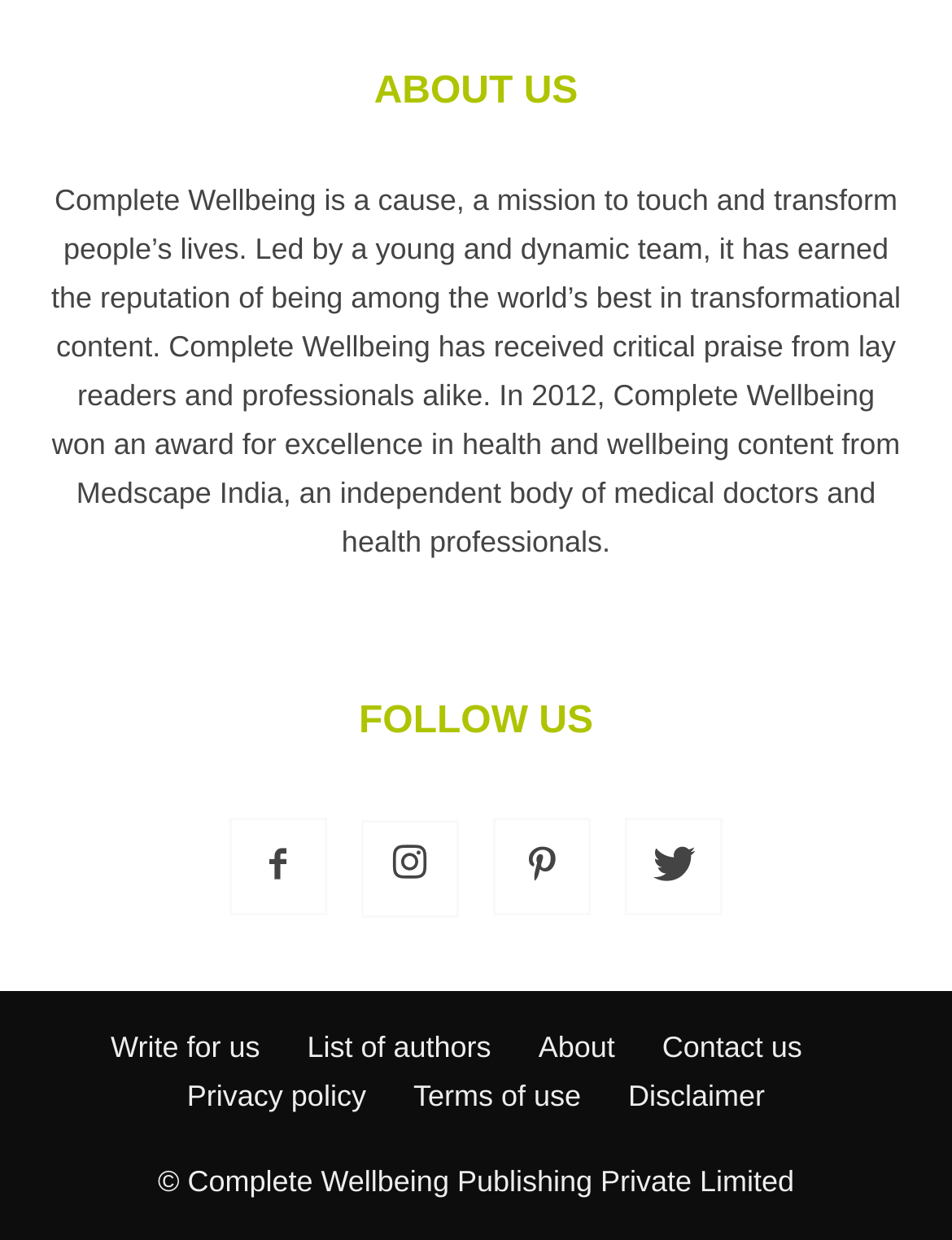Identify the bounding box for the given UI element using the description provided. Coordinates should be in the format (top-left x, top-left y, bottom-right x, bottom-right y) and must be between 0 and 1. Here is the description: Contact us

[0.696, 0.827, 0.843, 0.862]